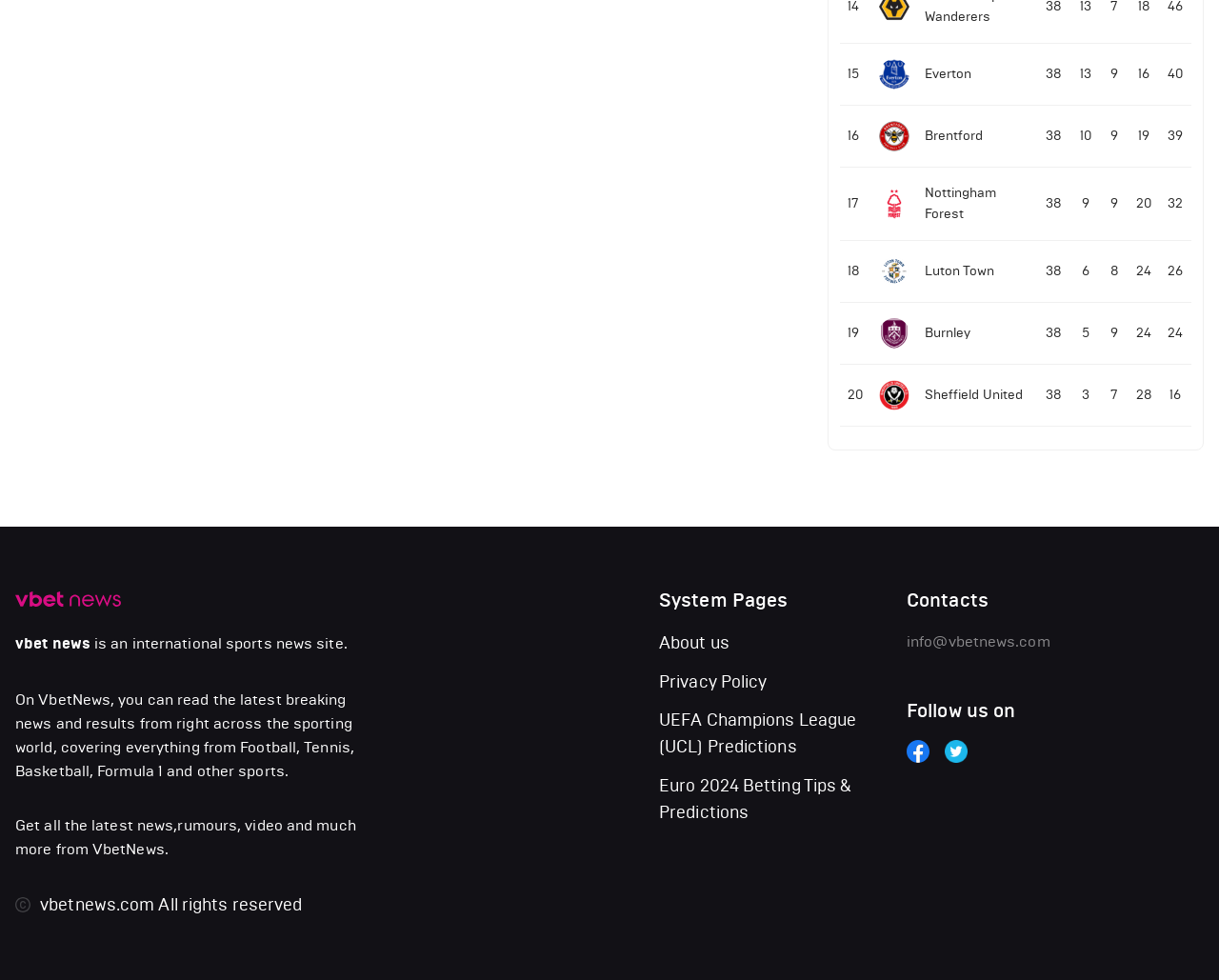Using the element description: "vbet news", determine the bounding box coordinates. The coordinates should be in the format [left, top, right, bottom], with values between 0 and 1.

[0.012, 0.648, 0.074, 0.667]